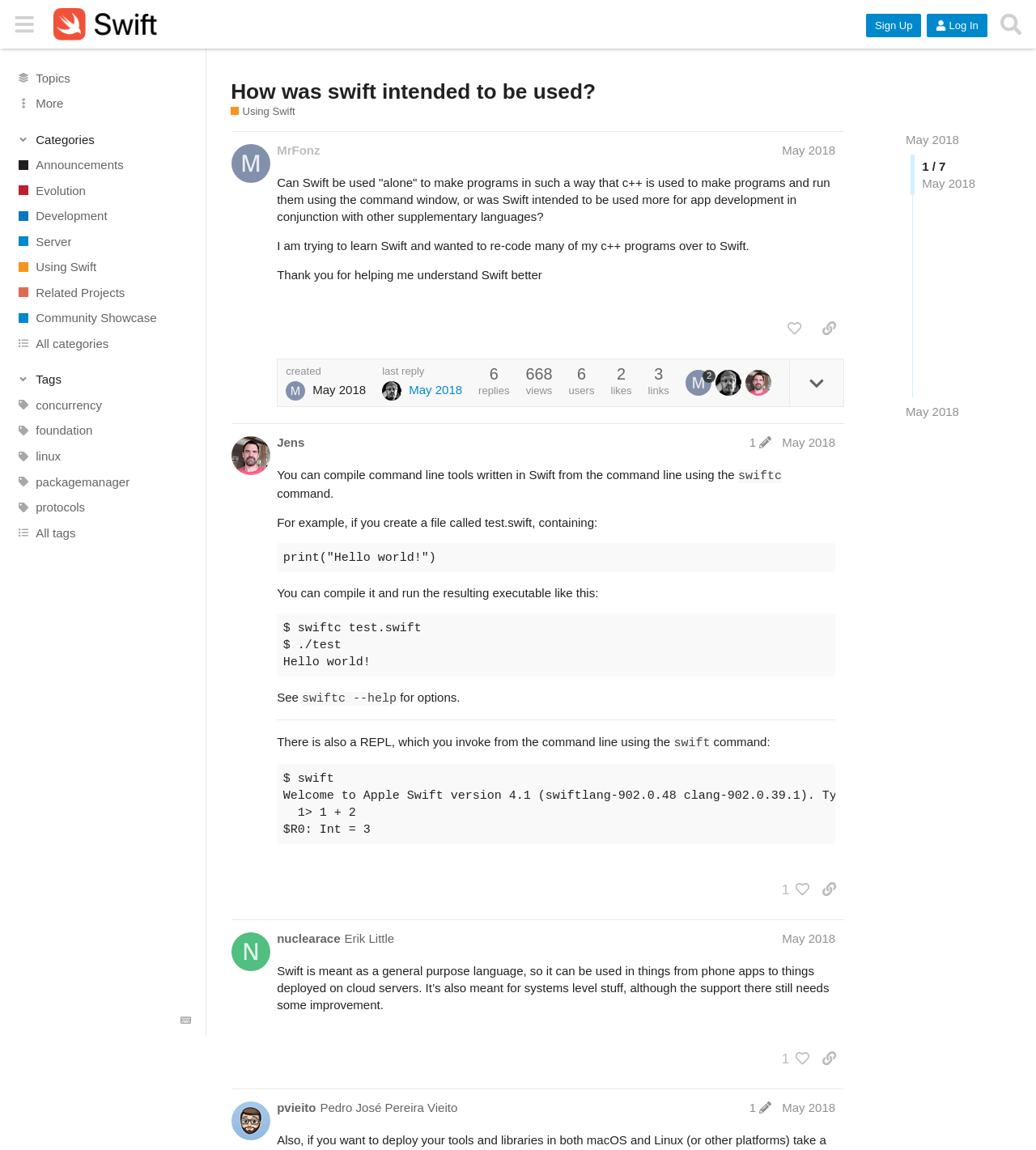Utilize the information from the image to answer the question in detail:
How many replies are there to the post?

The number of replies can be found in the static text element, which says 'replies' and is followed by the number '668', indicating that there are 6 replies to the post.